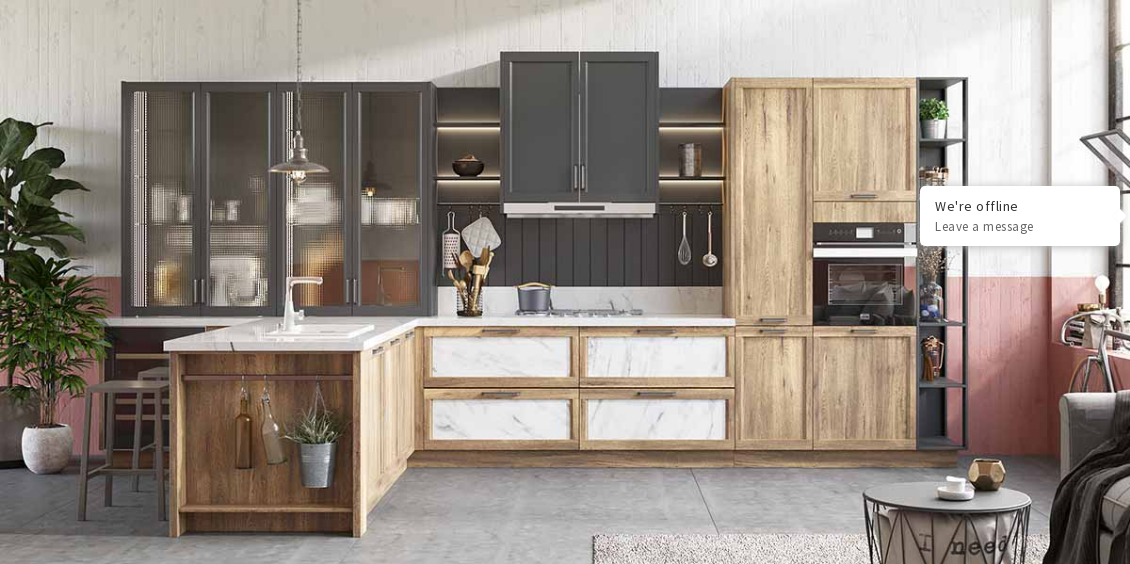Give a one-word or one-phrase response to the question:
What is the purpose of the message window in the corner?

Communication availability